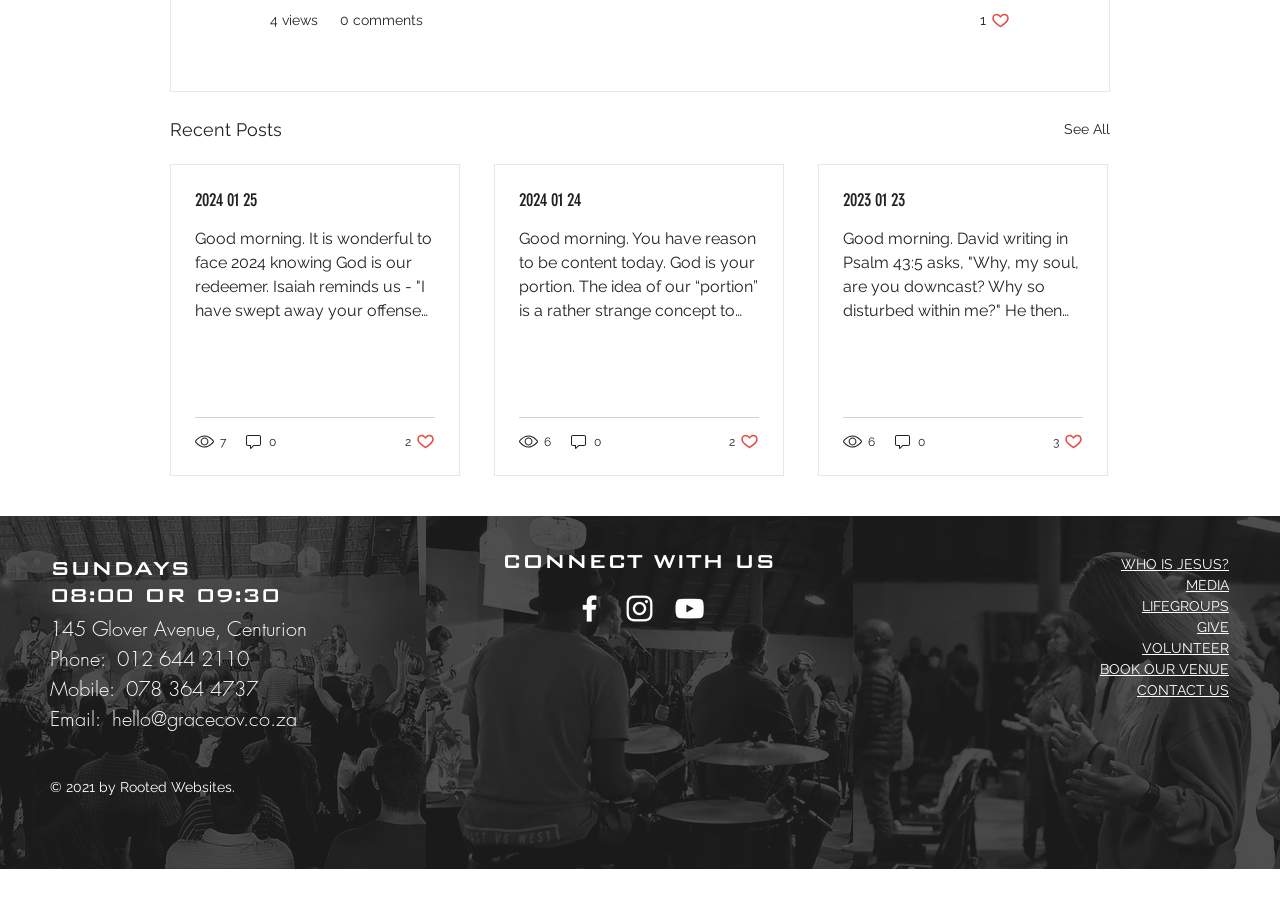Determine the bounding box coordinates of the clickable element to complete this instruction: "View the post dated '2024 01 25'". Provide the coordinates in the format of four float numbers between 0 and 1, [left, top, right, bottom].

[0.152, 0.205, 0.34, 0.229]